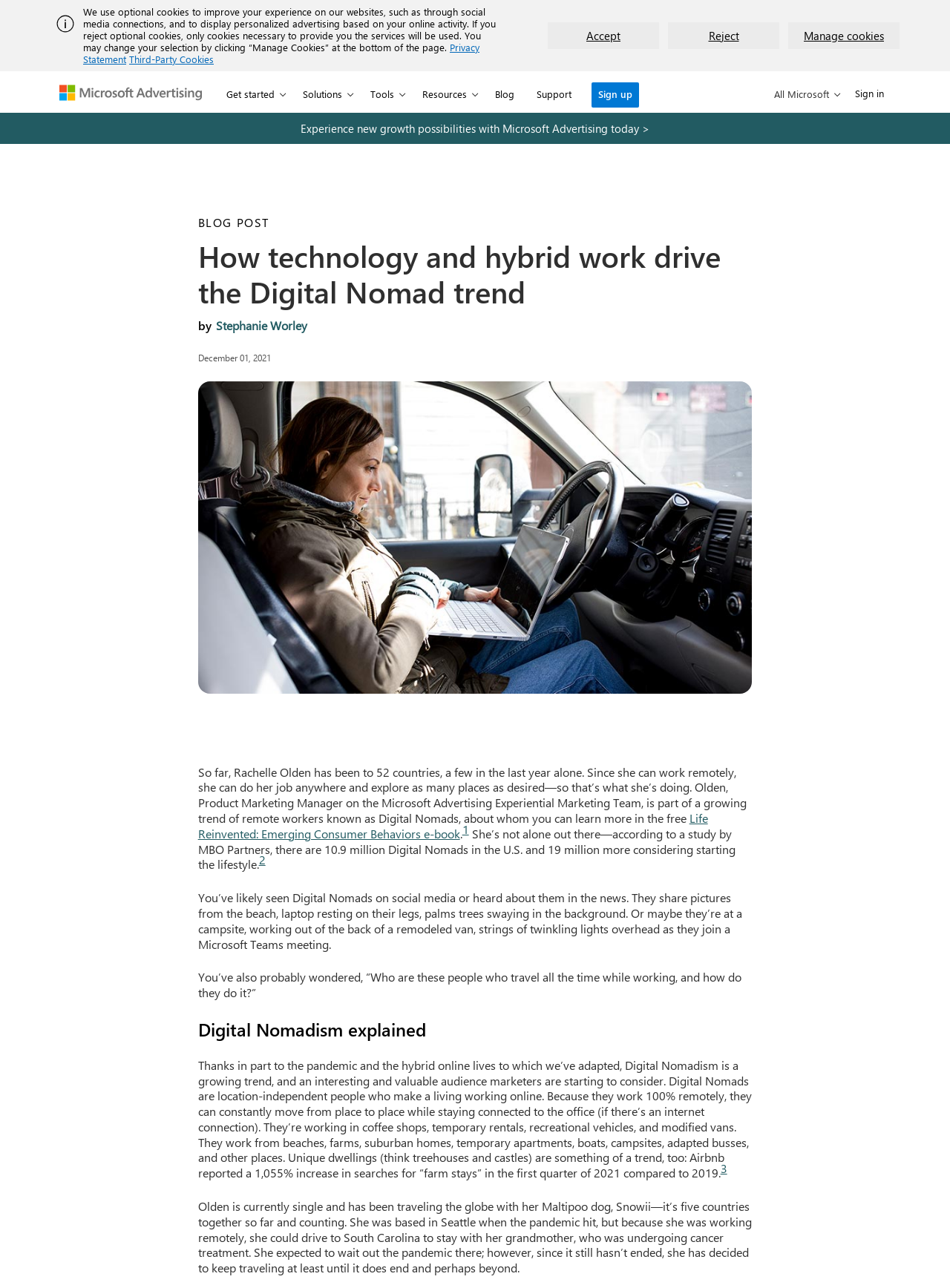Identify the bounding box for the UI element that is described as follows: "input value="1" aria-label="Quantité" value="1"".

None